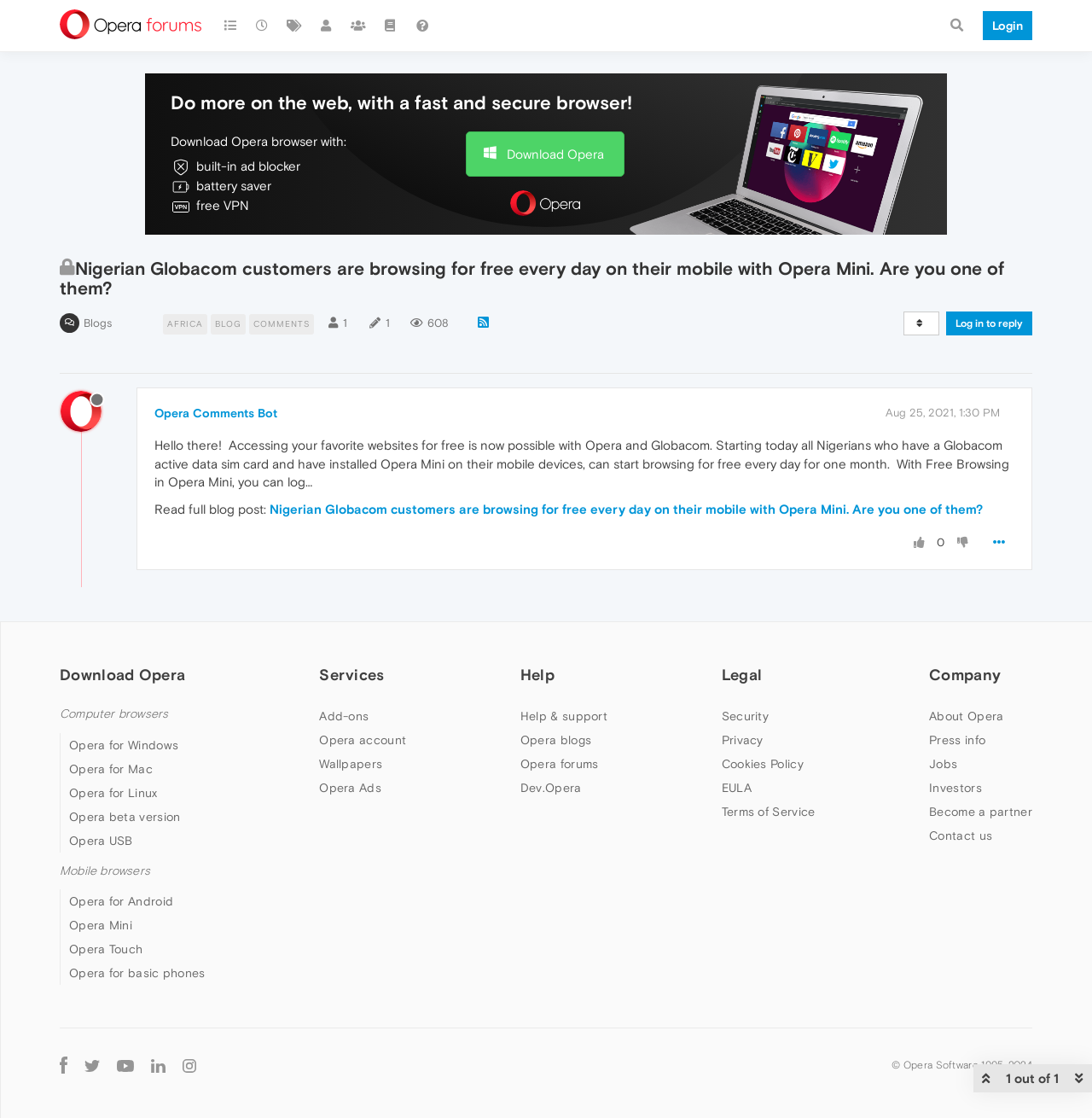What is the browser being promoted?
Kindly give a detailed and elaborate answer to the question.

The webpage is promoting Opera browser, which is evident from the multiple mentions of 'Opera' throughout the webpage, including the heading 'Download Opera' and the links 'Opera for Windows', 'Opera for Mac', etc.